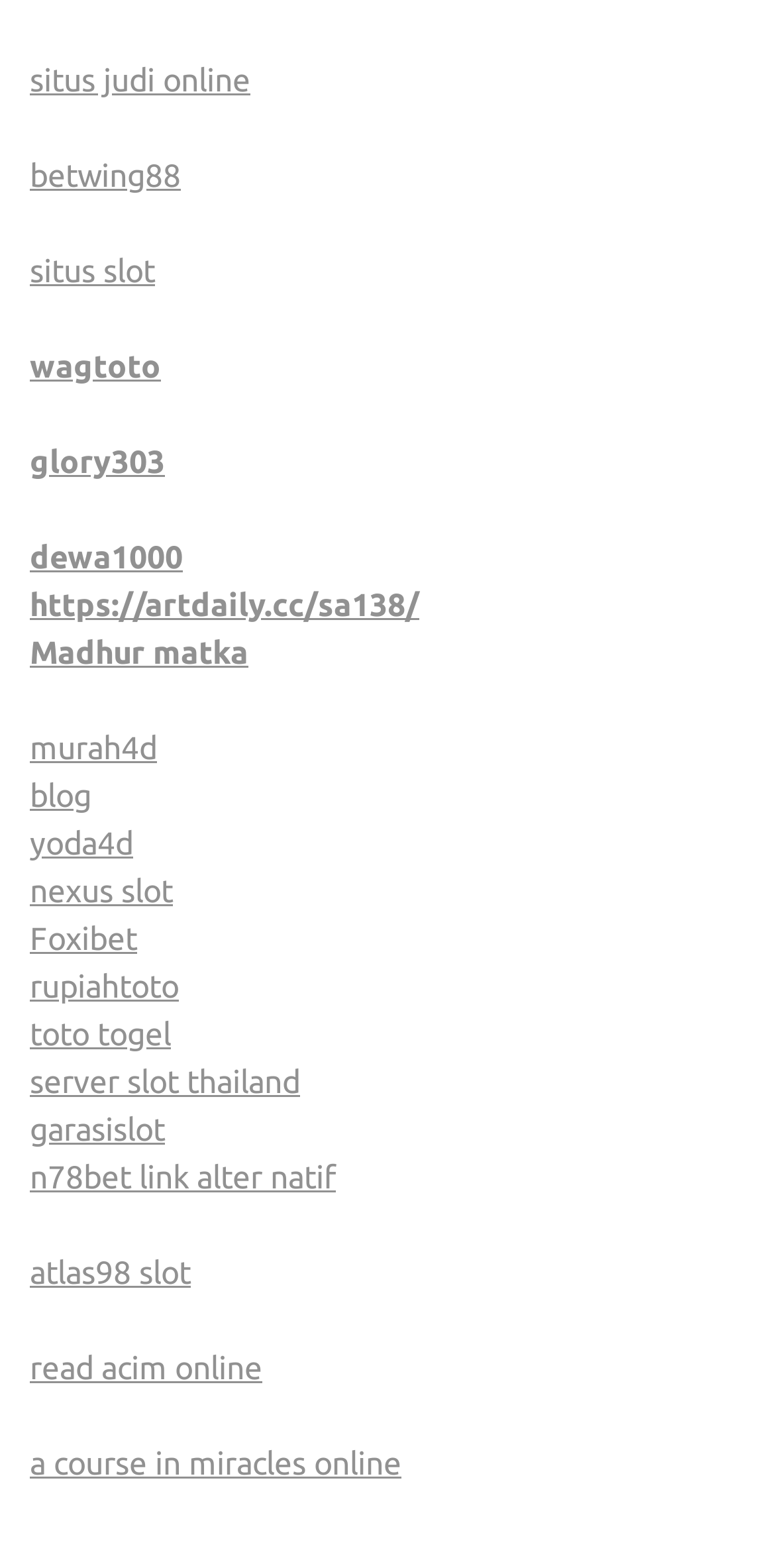What is the link that contains the word 'slot'?
Please give a detailed and elaborate answer to the question.

I searched for the link elements that contain the word 'slot' and found that one of them is 'nexus slot' with a bounding box coordinate of [0.038, 0.556, 0.223, 0.579].